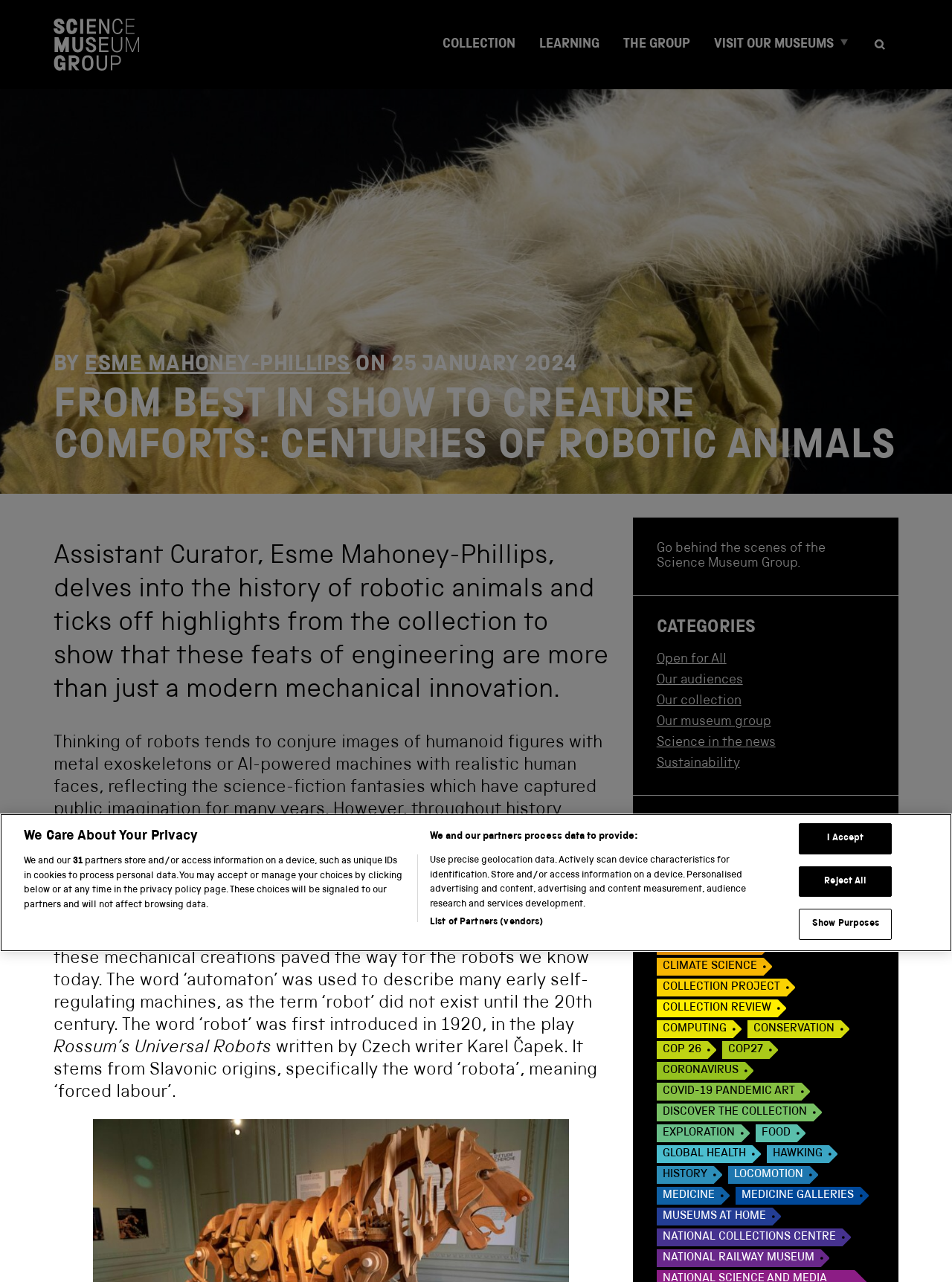Determine the bounding box coordinates of the clickable element to complete this instruction: "Click the Home link". Provide the coordinates in the format of four float numbers between 0 and 1, [left, top, right, bottom].

[0.056, 0.0, 0.146, 0.07]